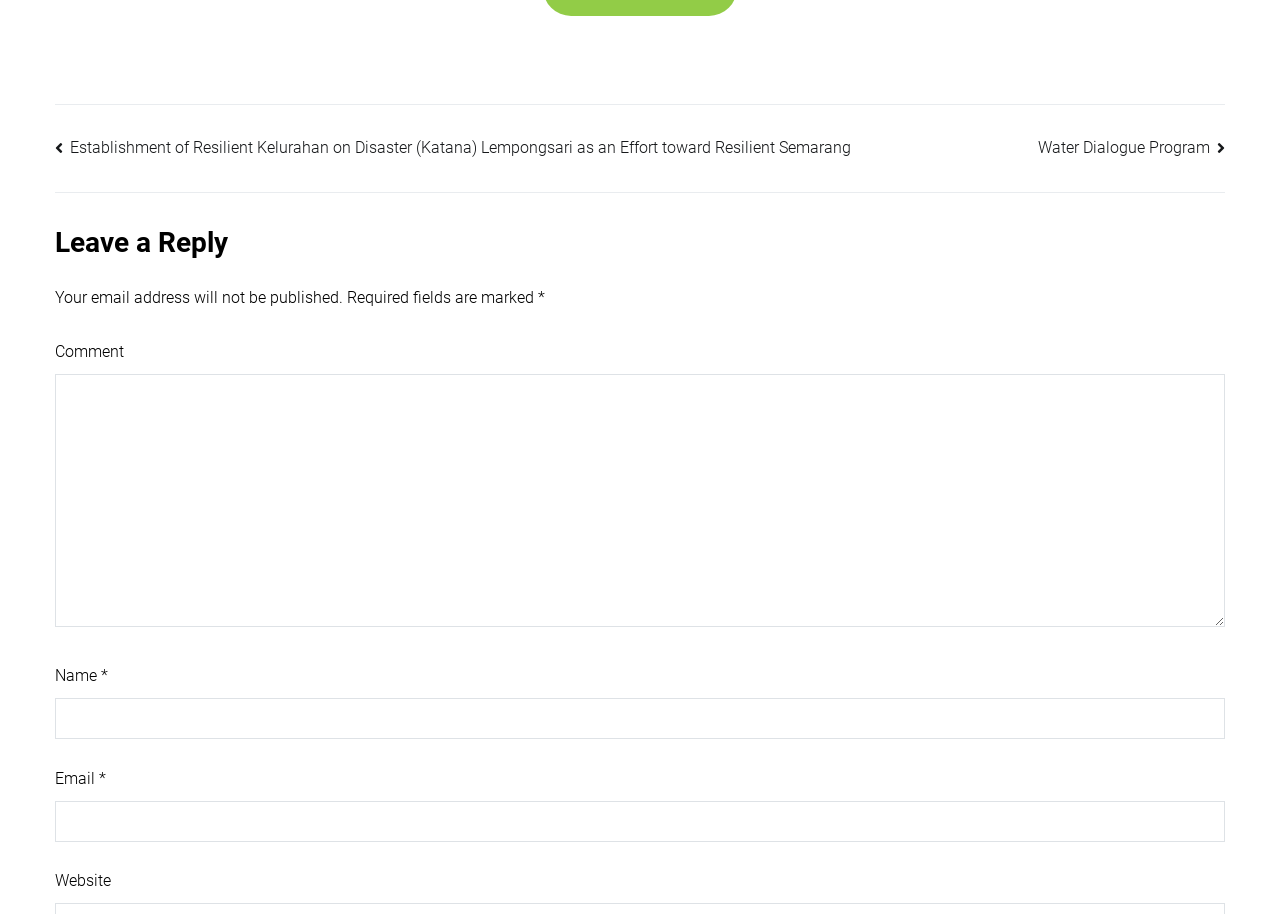What is the purpose of the comment section?
Based on the image, provide a one-word or brief-phrase response.

To leave a reply